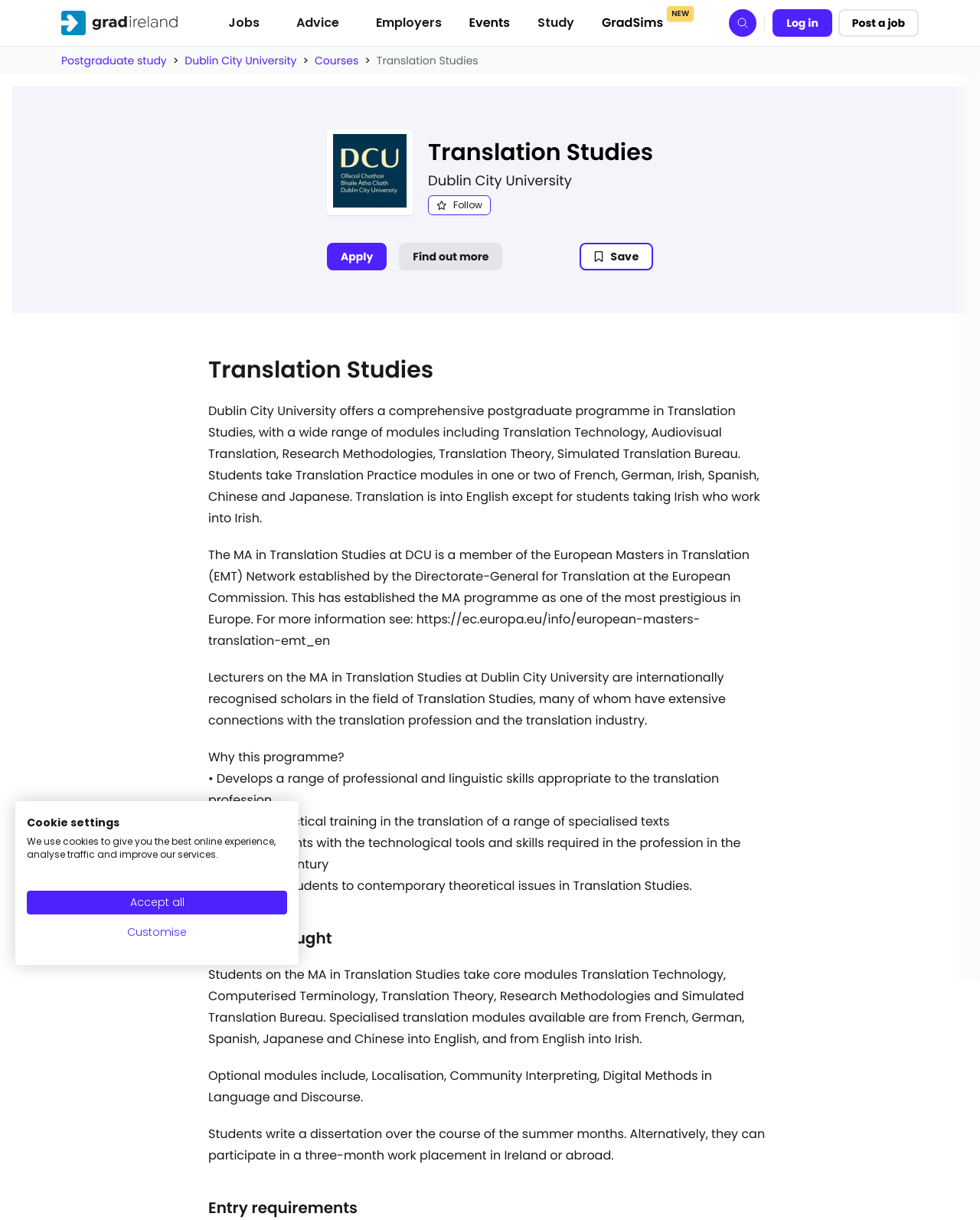Locate the bounding box coordinates of the clickable area to execute the instruction: "Click the 'Jobs' button". Provide the coordinates as four float numbers between 0 and 1, represented as [left, top, right, bottom].

[0.223, 0.008, 0.274, 0.03]